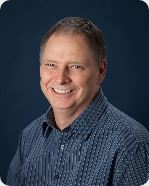Describe the image thoroughly.

This image features Ralph E. Page, the Council President of East Longmeadow, depicted in a professional headshot. He is smiling and wearing a collared, patterned shirt against a neutral background, which adds a welcoming tone to the image. 

As Council President, he plays a vital role in the town's legislative body, which consists of councilors elected to serve for a term of three years. Ralph's term is set to expire in 2025. He emphasizes community involvement, having a rich history of service, including past leadership roles in various boards and committees. His professional background is as a self-employed landscape contractor, and he has received his education from the Stockbridge School of Agriculture. 

Overall, this image encapsulates Ralph E. Page's approachable leadership style and commitment to public service in East Longmeadow.